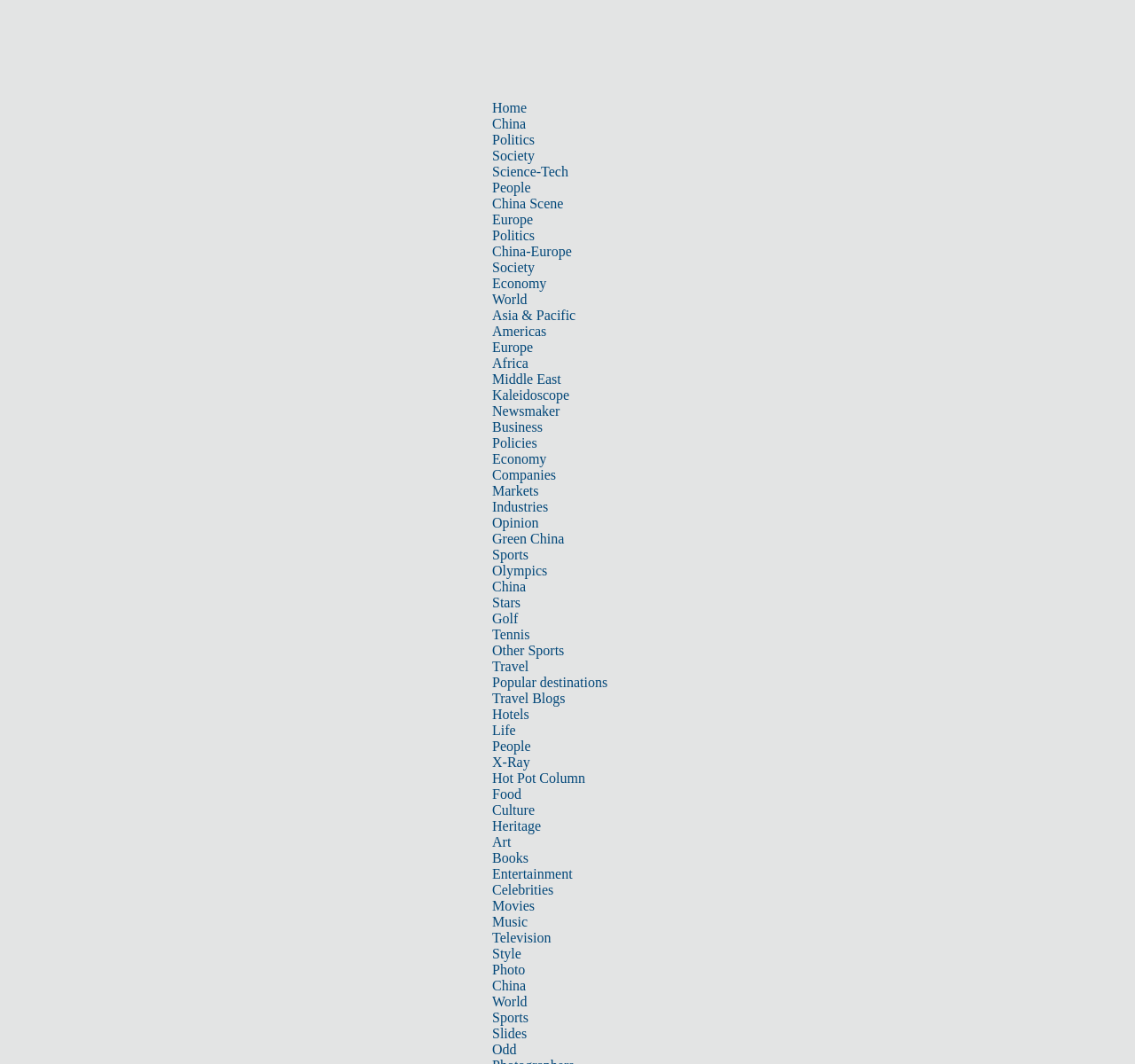Identify the bounding box for the UI element that is described as follows: "Schedule a Donation PickUp".

None